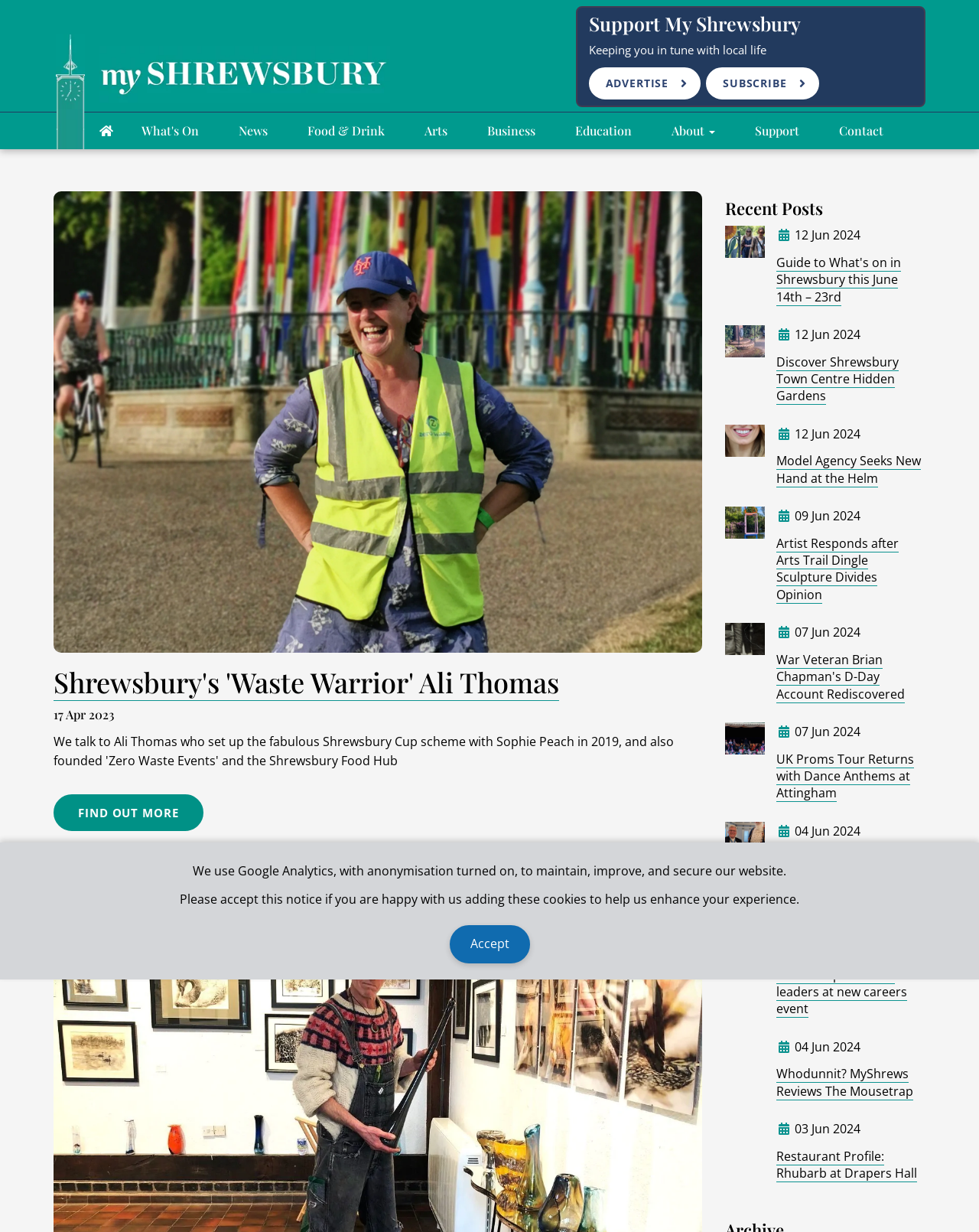Describe all the visual and textual components of the webpage comprehensively.

This webpage is a blog page, titled "Blog - Page 94". At the top, there is a link to "My Shrewsbury" with an accompanying image. Below this, there is a heading that reads "Support My Shrewsbury" followed by a brief description "Keeping you in tune with local life". 

To the right of the heading, there are two links: "ADVERTISE" and "SUBSCRIBE". Below these links, there is a row of navigation links, including "What's On", "News", "Food & Drink", "Arts", "Business", "Education", "About", "Support", and "Contact". 

The main content of the page is a list of recent posts, each with an image, a heading, and a date. The posts are arranged in a vertical column, with the most recent post at the top. Each post has a link to "FIND OUT MORE". The posts cover a range of topics, including local events, news, and features on local businesses and individuals.

At the bottom of the page, there is a notice about the use of Google Analytics cookies, with a button to "Accept" the notice.